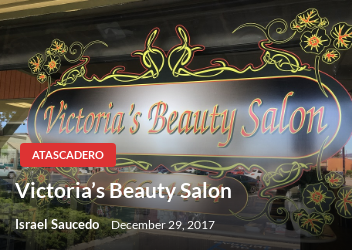Break down the image and provide a full description, noting any significant aspects.

The image showcases the inviting storefront of "Victoria’s Beauty Salon," prominently displayed in elegant lettering surrounded by decorative floral elements. Set against a glass backdrop, the sign exudes a warm and welcoming ambiance, typical of a community-focused salon. Positioned in Atascadero, the image is associated with a post authored by Israel Saucedo, dated December 29, 2017, highlighting the salon's local charm and the services it offers. The vibrant colors and artistic design reflect the salon's dedication to beauty and customer care, making it a notable destination for residents seeking hair and beauty services.